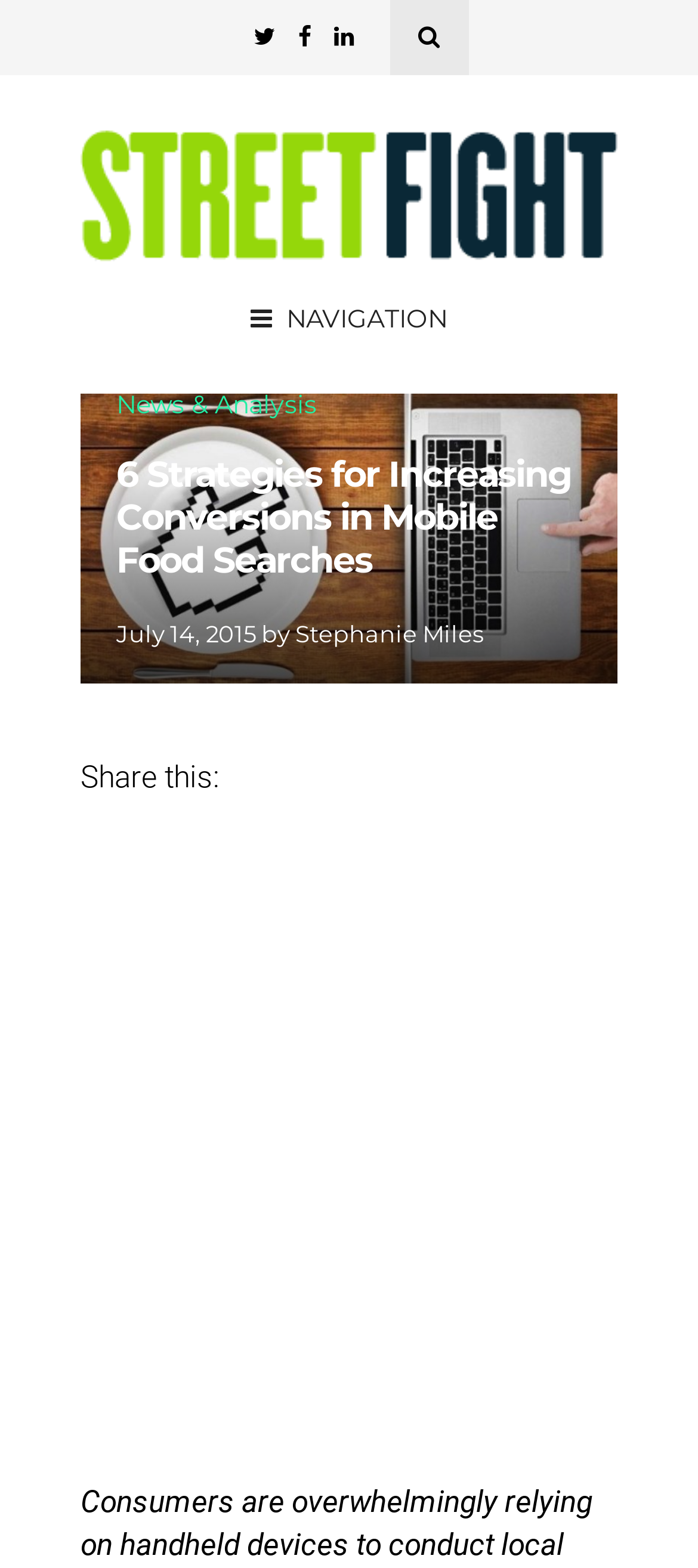What is the date of the article? Based on the screenshot, please respond with a single word or phrase.

July 14, 2015